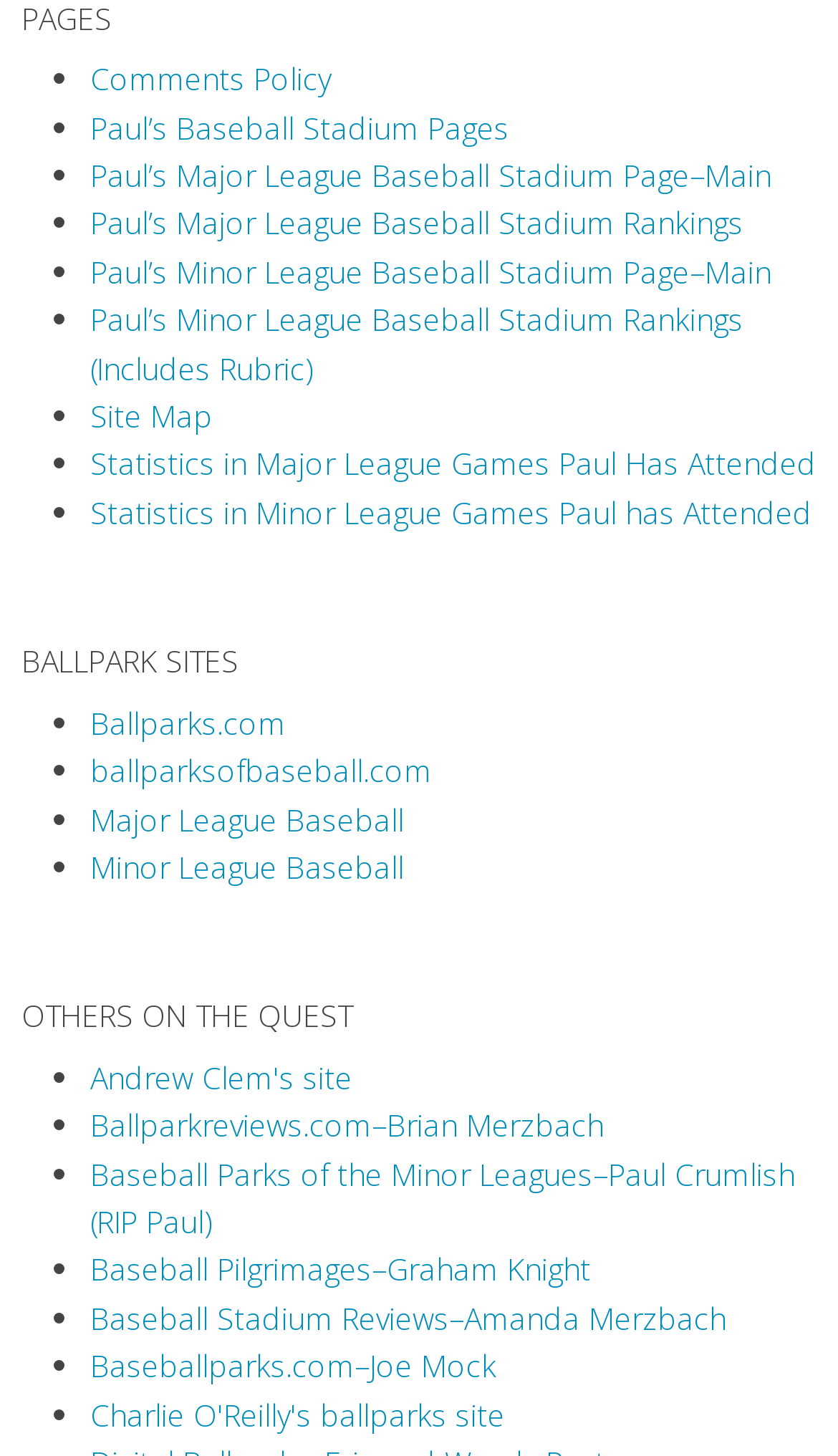How many sections are there on this webpage?
Carefully examine the image and provide a detailed answer to the question.

By analyzing the headings and links on the webpage, I found that there are two main sections: 'BALLPARK SITES' and 'OTHERS ON THE QUEST'.